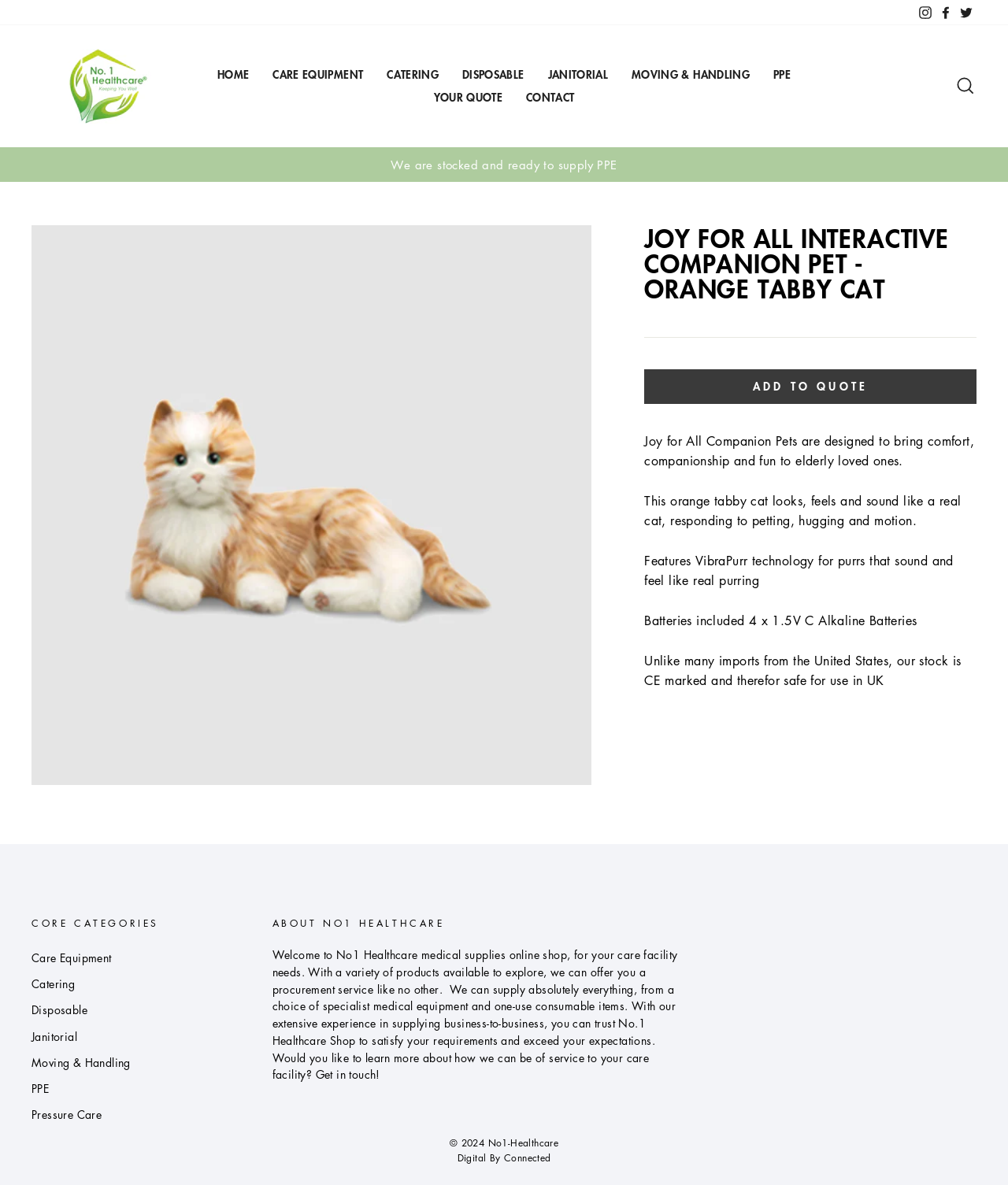Locate the UI element described by Add to Quote and provide its bounding box coordinates. Use the format (top-left x, top-left y, bottom-right x, bottom-right y) with all values as floating point numbers between 0 and 1.

[0.639, 0.311, 0.969, 0.341]